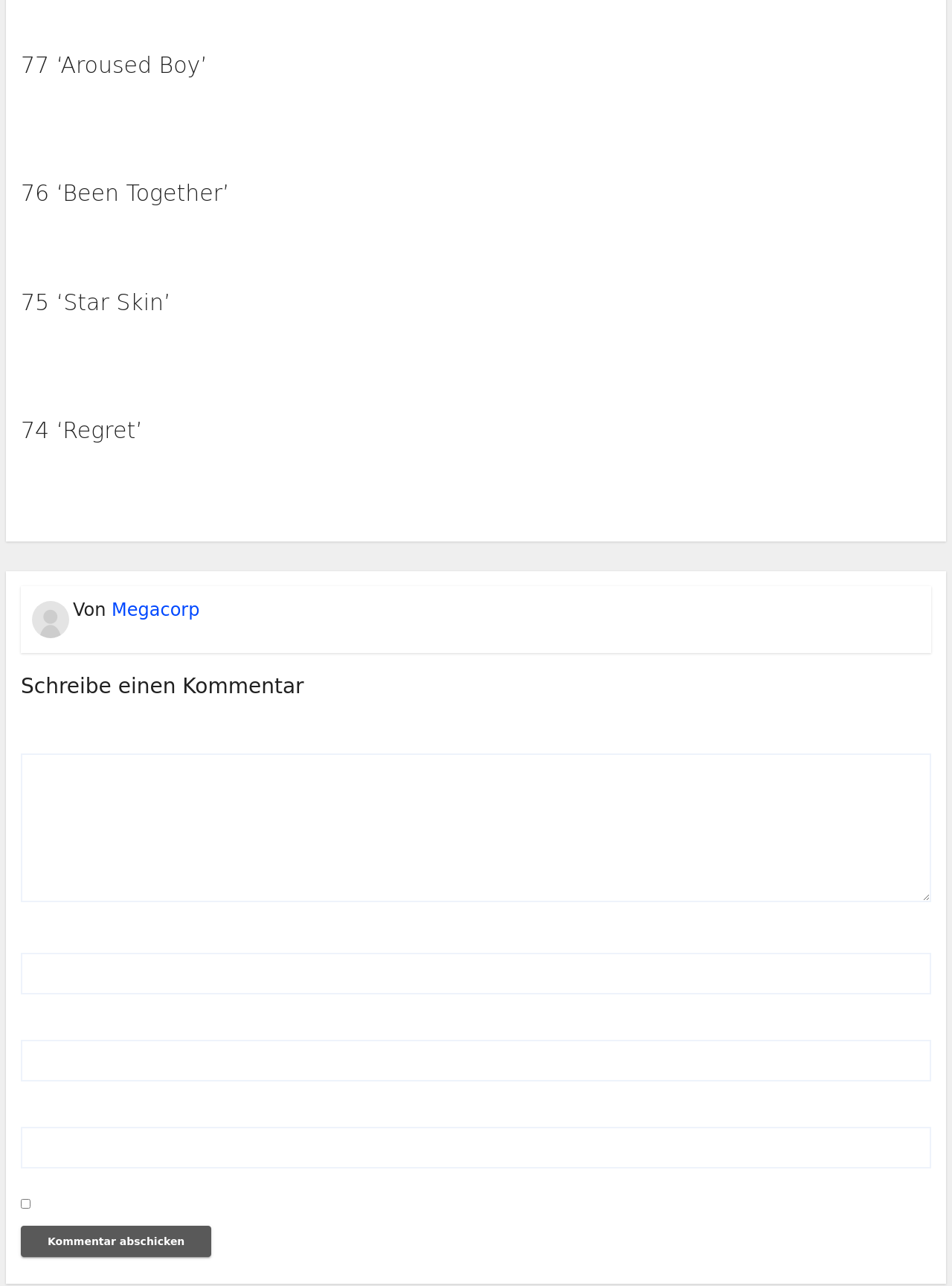Examine the screenshot and answer the question in as much detail as possible: What is the purpose of the checkbox?

The checkbox is used to save the commenter's name, email address, and website in the browser for the next comment. This is indicated by the text next to the checkbox, which says 'Meinen Namen, meine E-Mail-Adresse und meine Website in diesem Browser für die nächste Kommentierung speichern'.